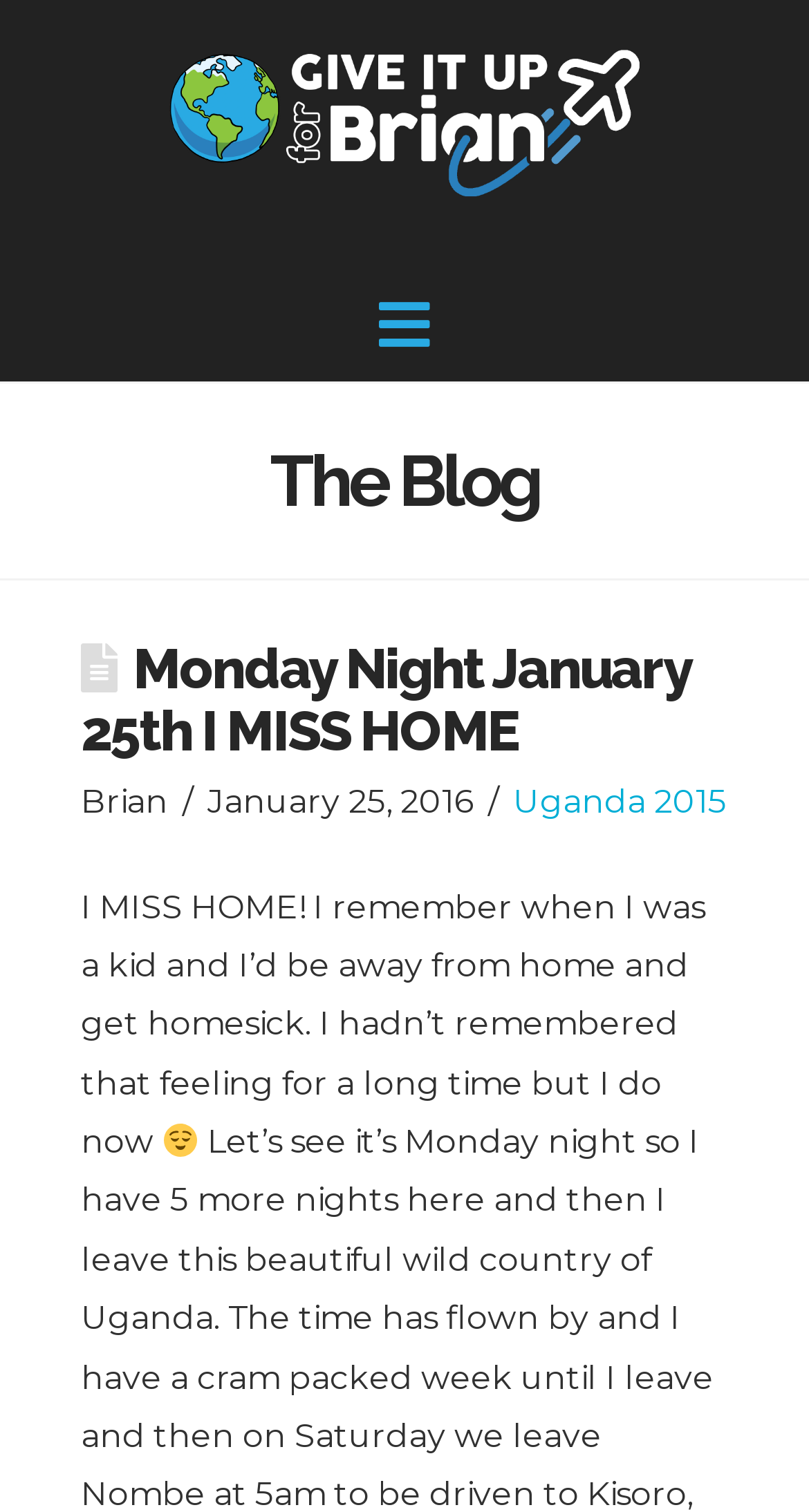Locate the bounding box for the described UI element: "Cabinet systems". Ensure the coordinates are four float numbers between 0 and 1, formatted as [left, top, right, bottom].

None